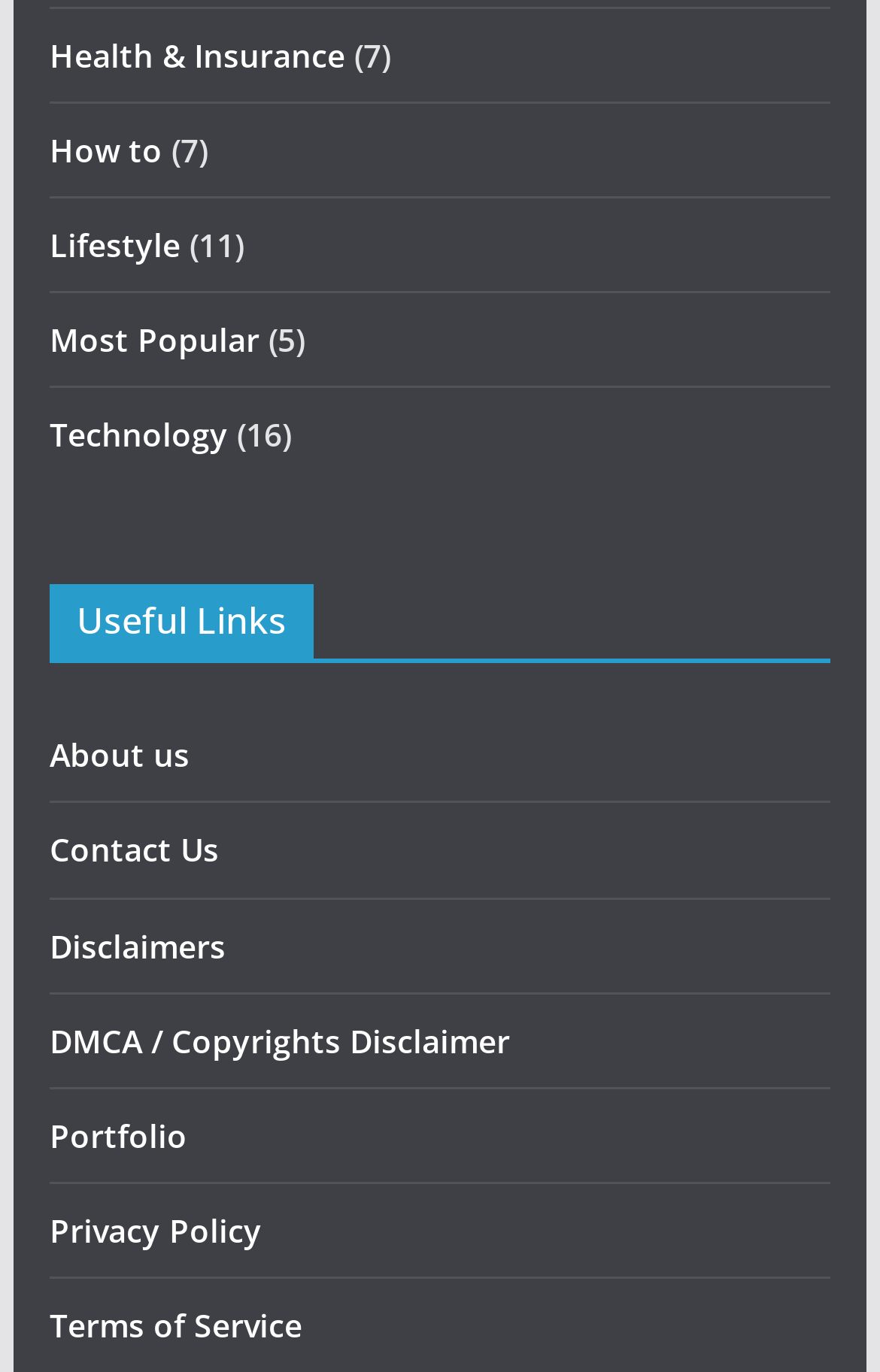How many links are under 'Useful Links'?
From the image, respond using a single word or phrase.

9